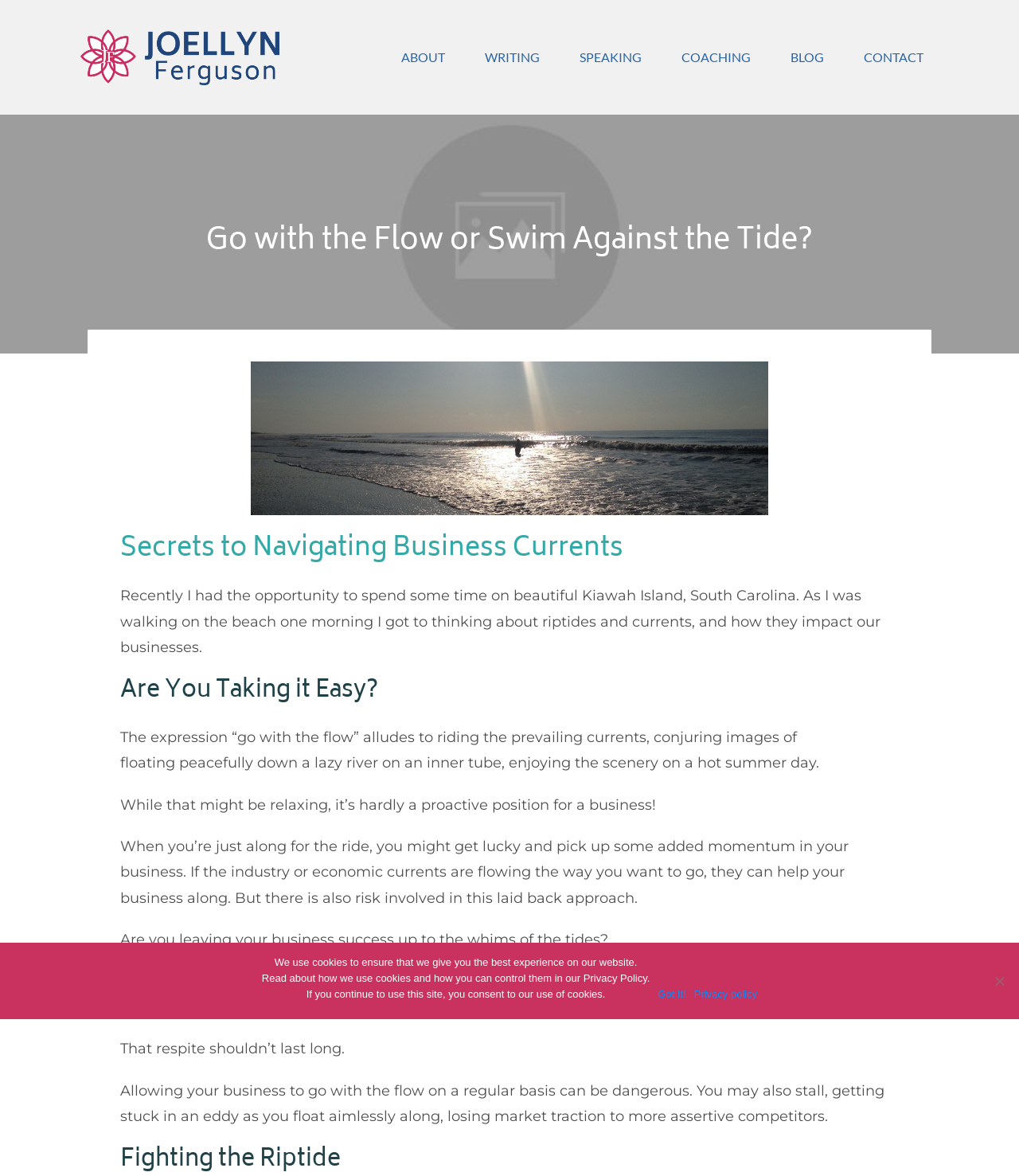Please provide a detailed answer to the question below by examining the image:
What is the purpose of the image on the page?

The image appears to be a scenic photo of Kiawah Island, which is mentioned in the text as the location of a business retreat, suggesting that the image is meant to illustrate this concept.